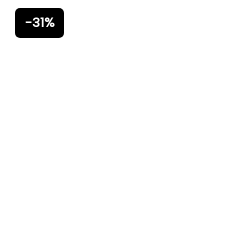What is the purpose of the visual?
Answer the question with a thorough and detailed explanation.

The visual is likely part of a promotional campaign for a specific item, aimed at drawing attention to the reduced price and encouraging potential customers to take advantage of the offer.